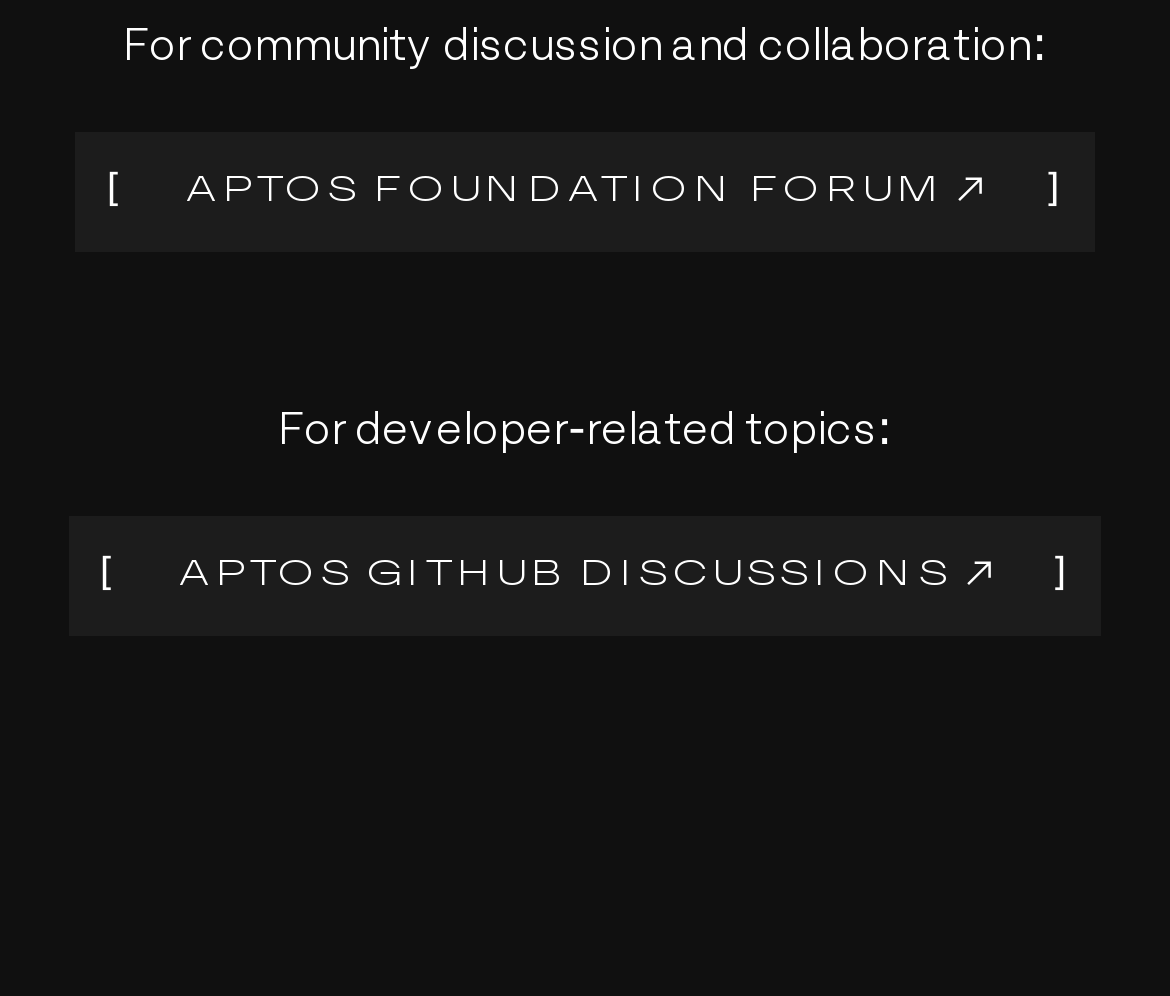Using the provided element description "[Aptos Github Discussions ]", determine the bounding box coordinates of the UI element.

[0.059, 0.517, 0.94, 0.637]